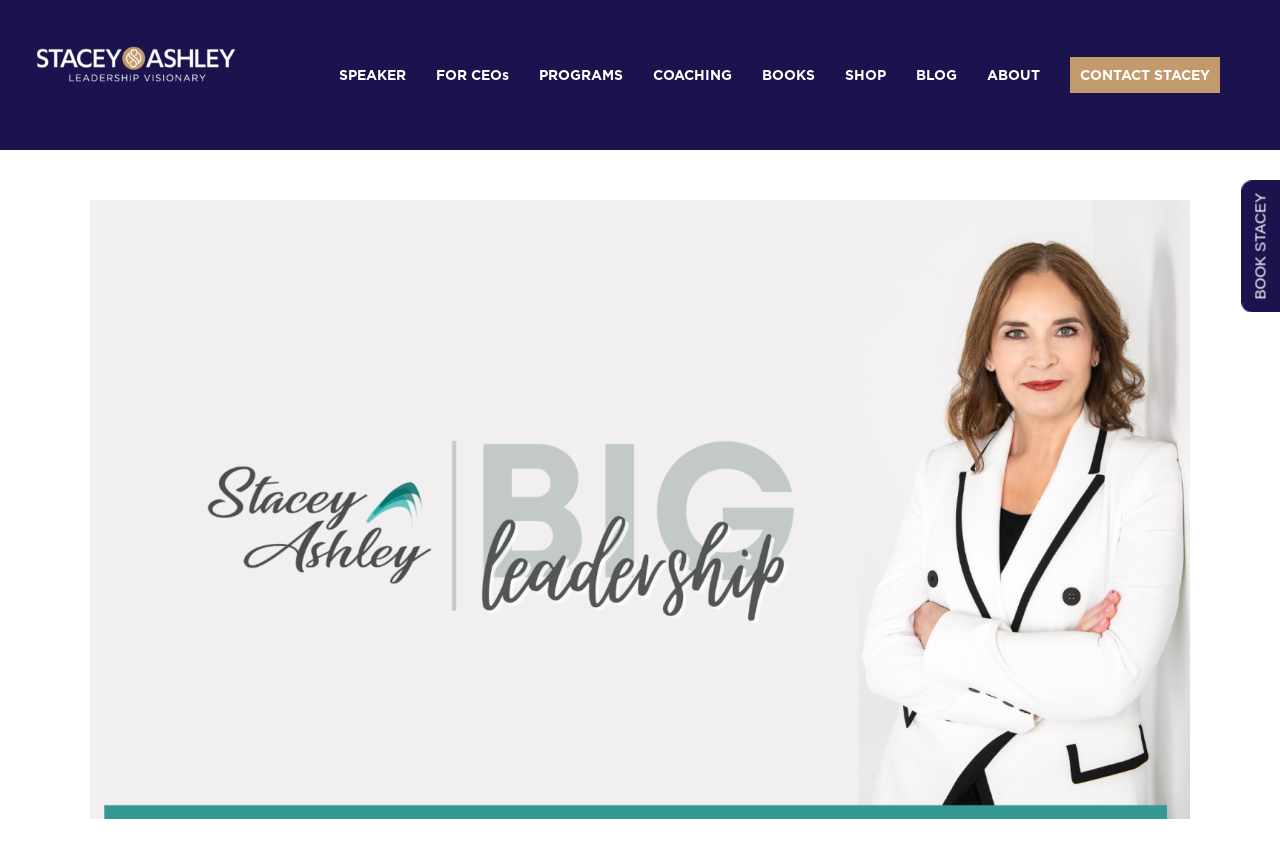Respond with a single word or phrase for the following question: 
Is there a logo on the webpage?

Yes